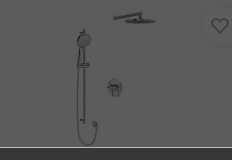What style does the ROHL Apothecary 2-way Shower blend?
Answer the question with a single word or phrase derived from the image.

Functionality with classic style